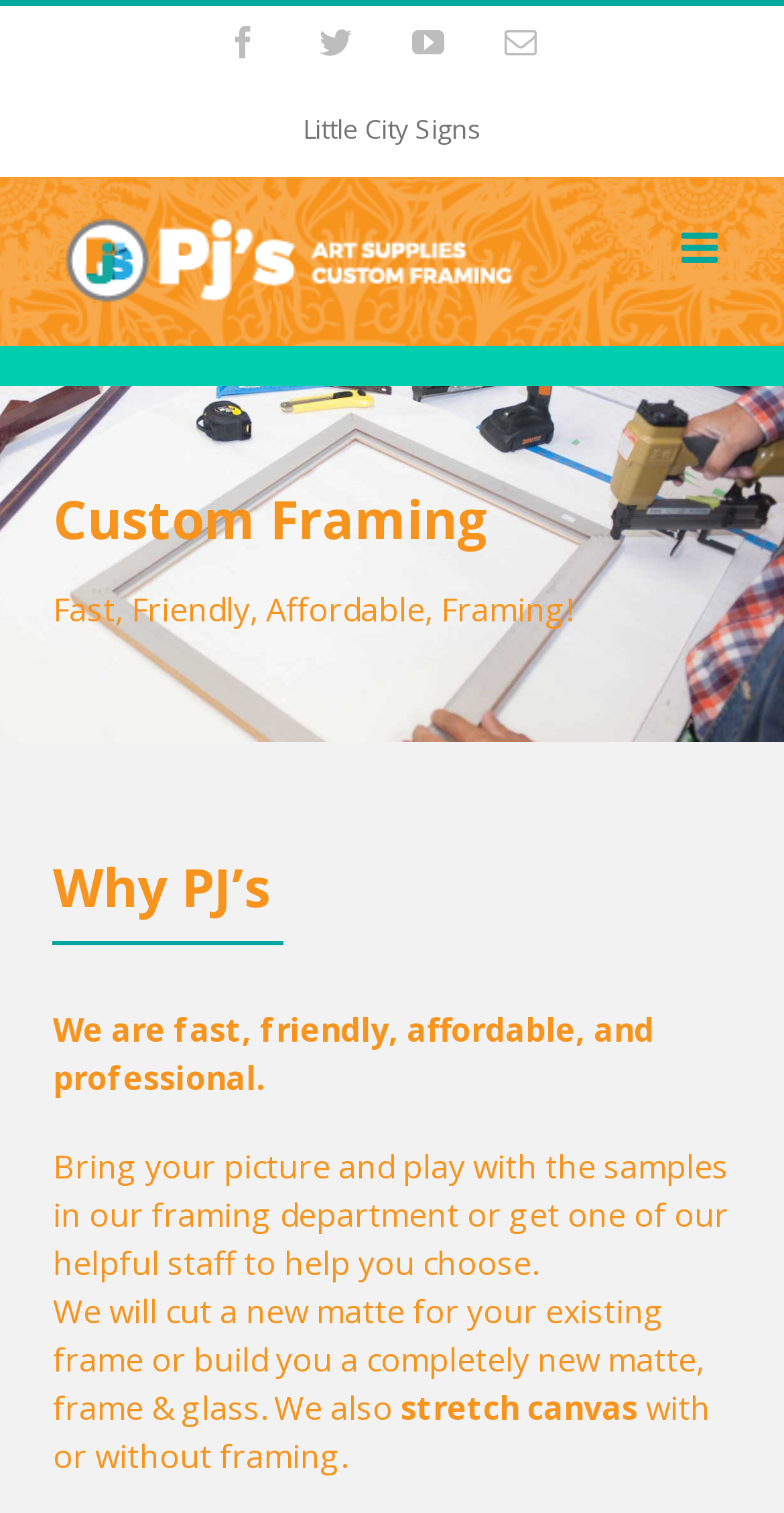Using the details in the image, give a detailed response to the question below:
Is PJ's a professional service?

The webpage explicitly states 'We are fast, friendly, affordable, and professional.' which indicates that PJ's is a professional service.